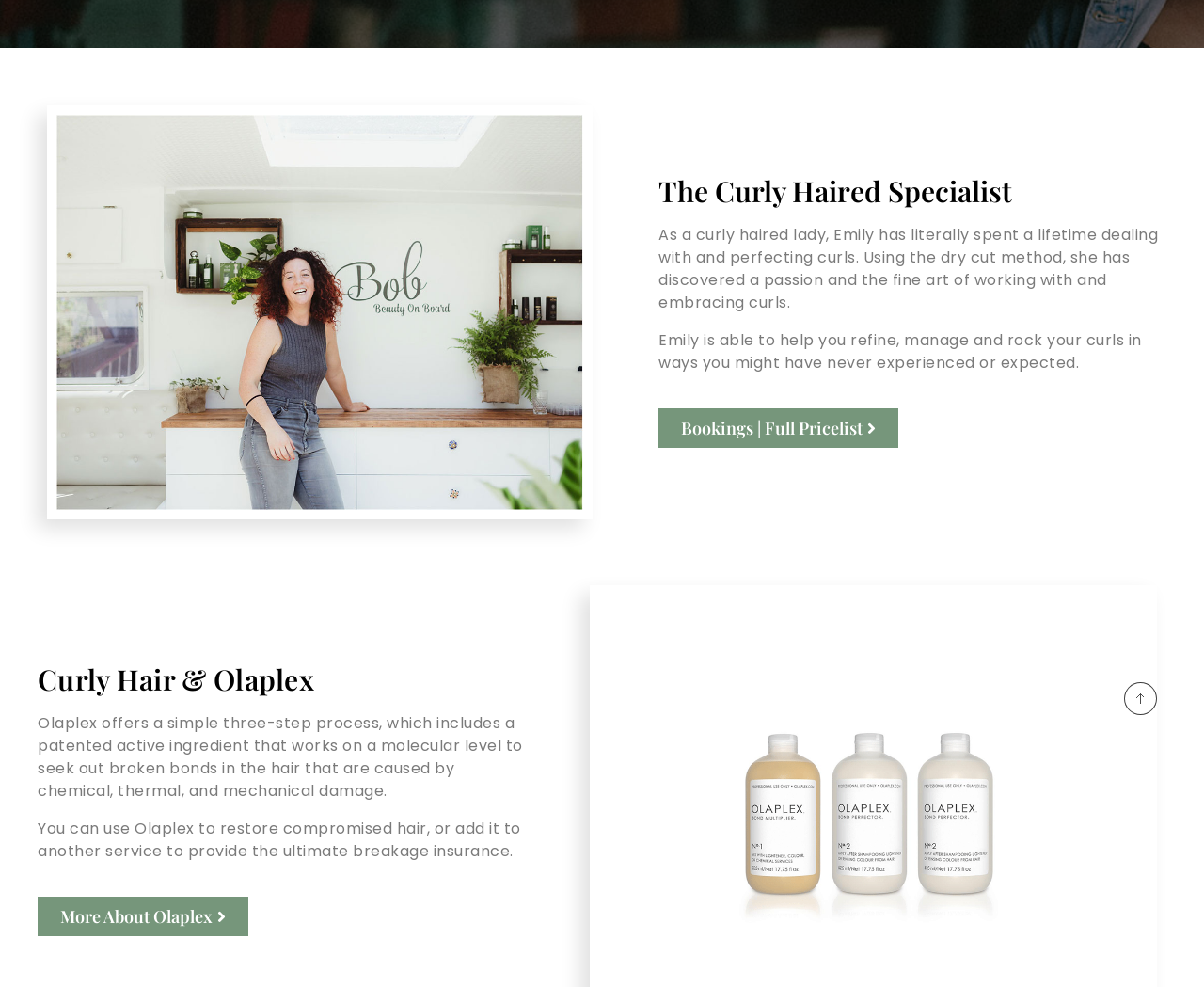Based on the element description: "More About Olaplex", identify the UI element and provide its bounding box coordinates. Use four float numbers between 0 and 1, [left, top, right, bottom].

[0.031, 0.908, 0.206, 0.948]